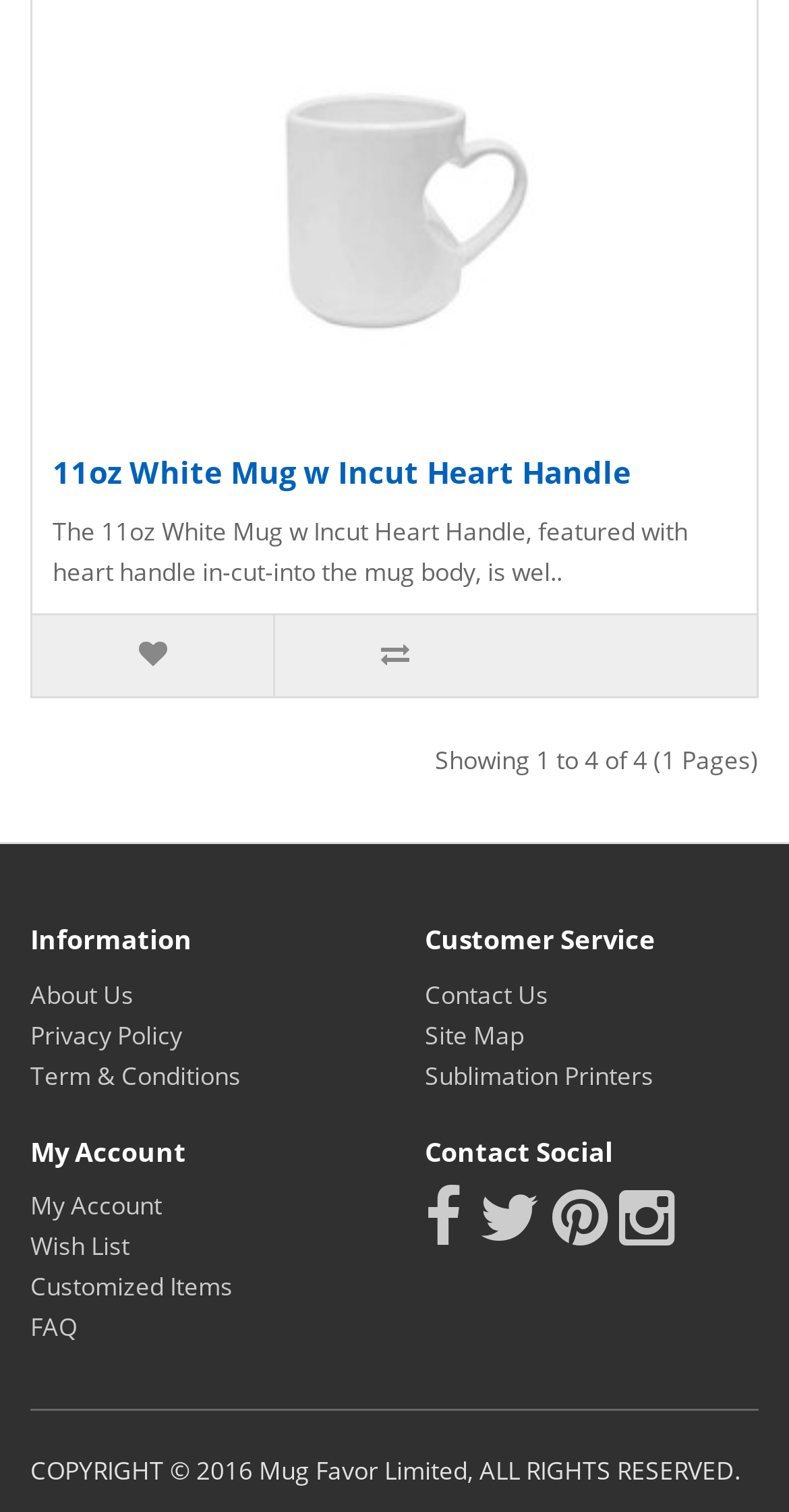Show the bounding box coordinates for the element that needs to be clicked to execute the following instruction: "View product details". Provide the coordinates in the form of four float numbers between 0 and 1, i.e., [left, top, right, bottom].

[0.067, 0.298, 0.8, 0.325]